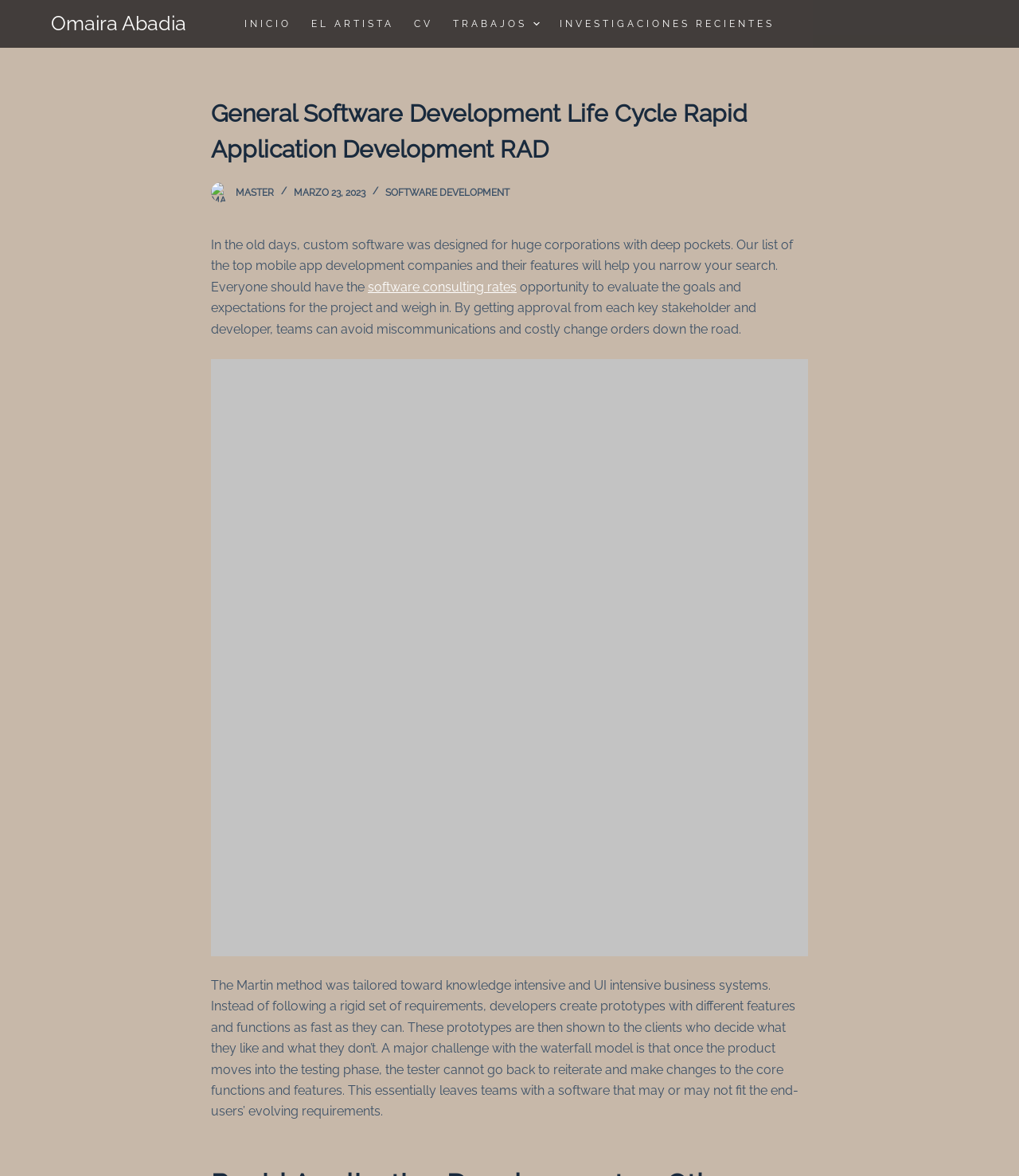Please specify the bounding box coordinates of the area that should be clicked to accomplish the following instruction: "Learn more about Refugee Week Australia". The coordinates should consist of four float numbers between 0 and 1, i.e., [left, top, right, bottom].

None